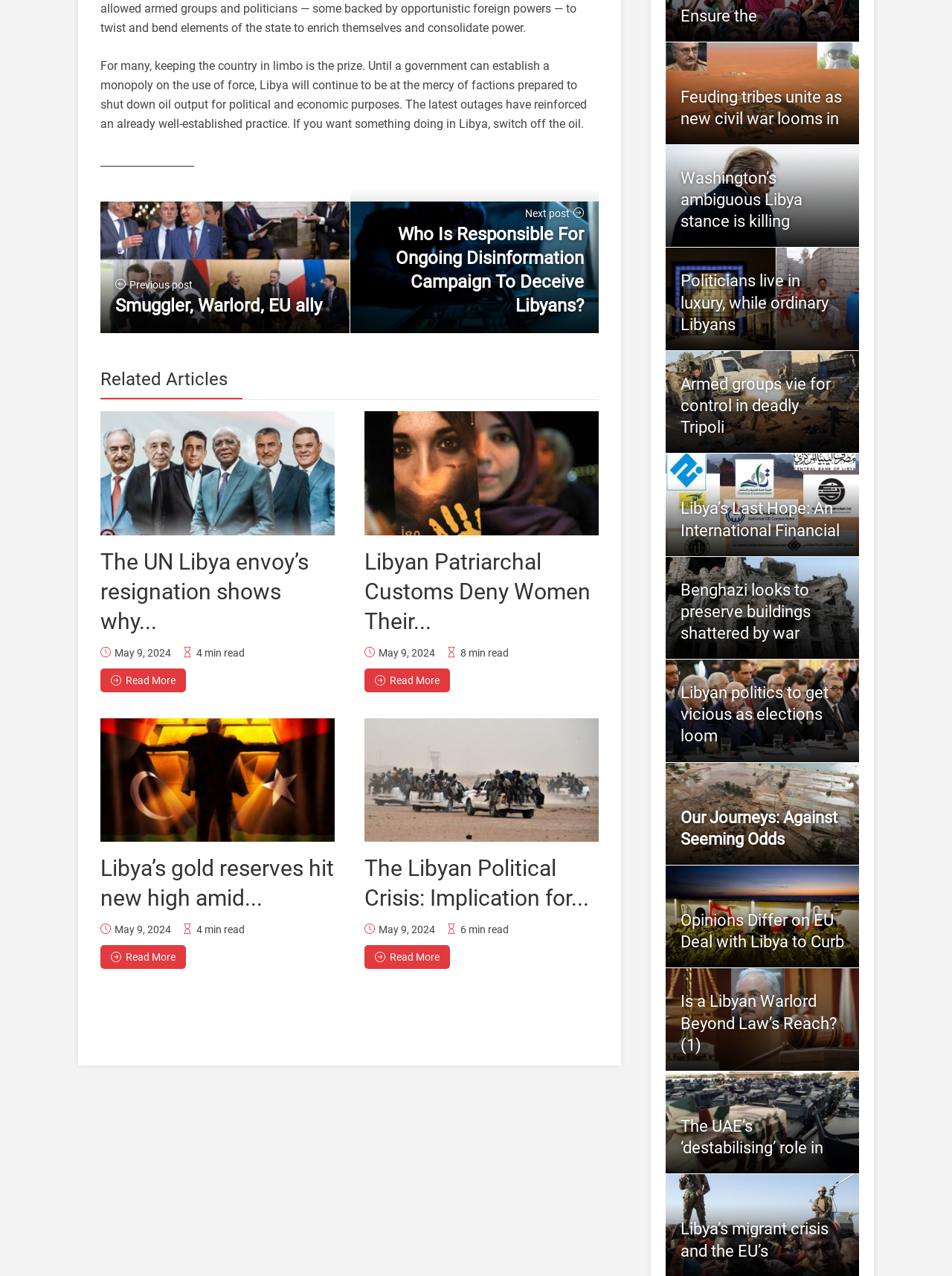Determine the bounding box for the described HTML element: "Read More". Ensure the coordinates are four float numbers between 0 and 1 in the format [left, top, right, bottom].

[0.383, 0.741, 0.473, 0.759]